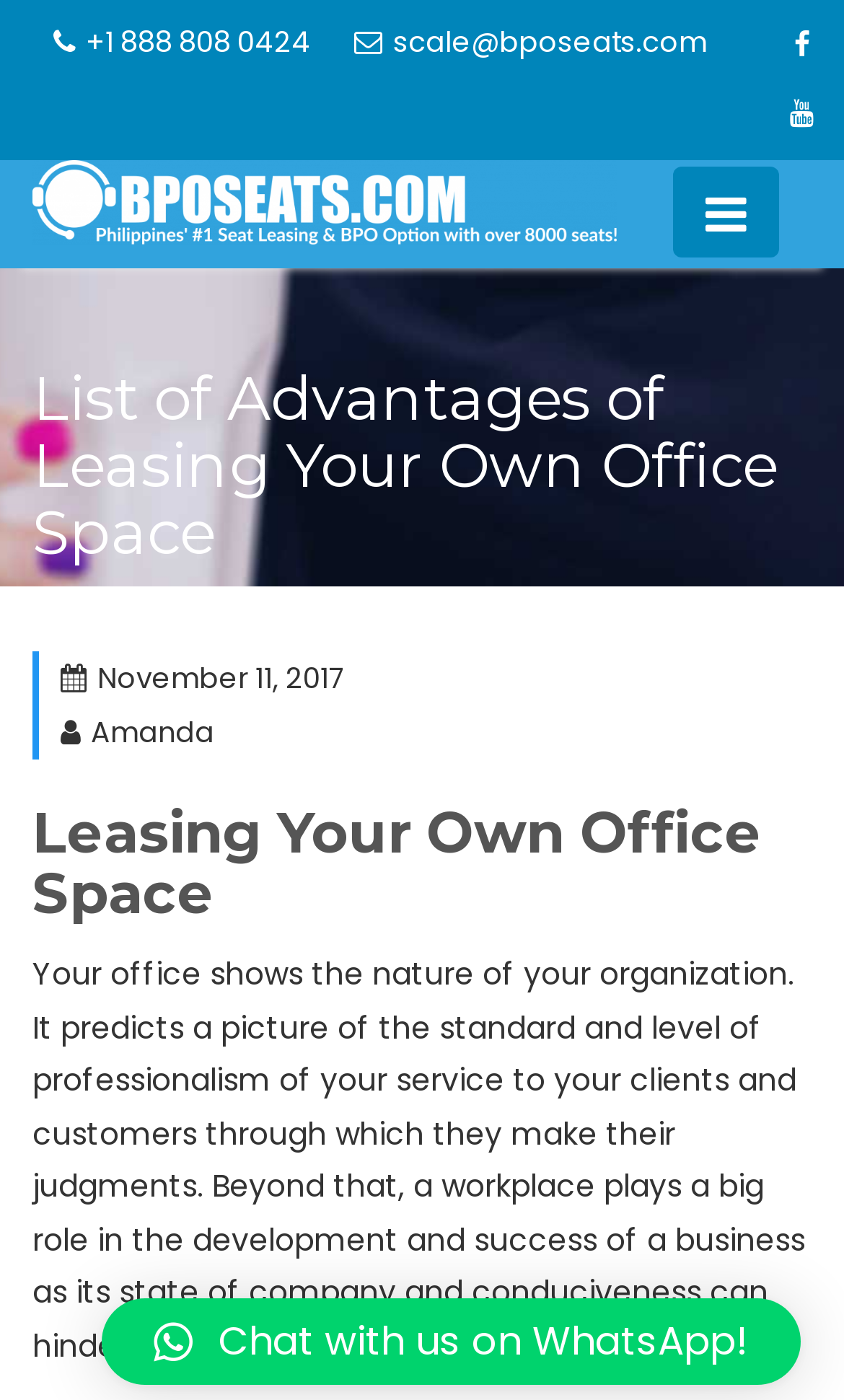Provide a short answer using a single word or phrase for the following question: 
What is the email address on the webpage?

scale@bposeats.com